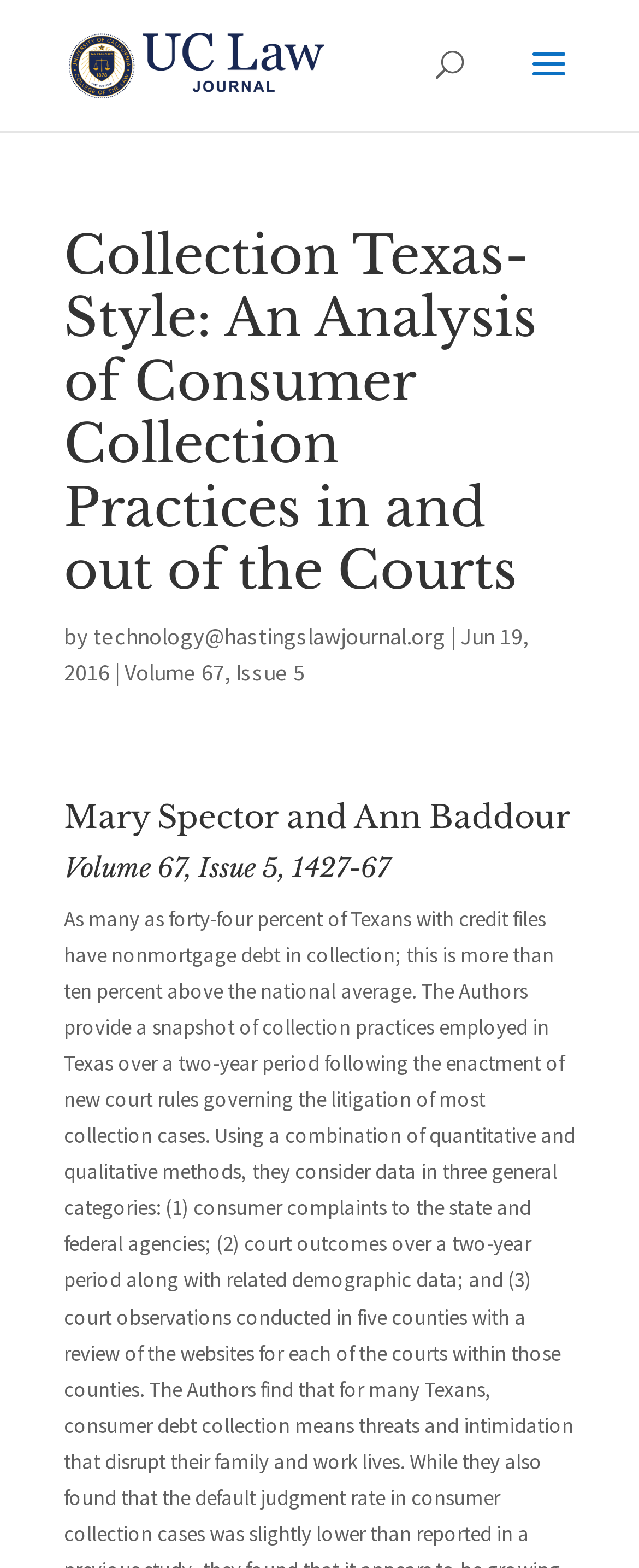Respond with a single word or short phrase to the following question: 
What is the email address provided?

technology@hastingslawjournal.org